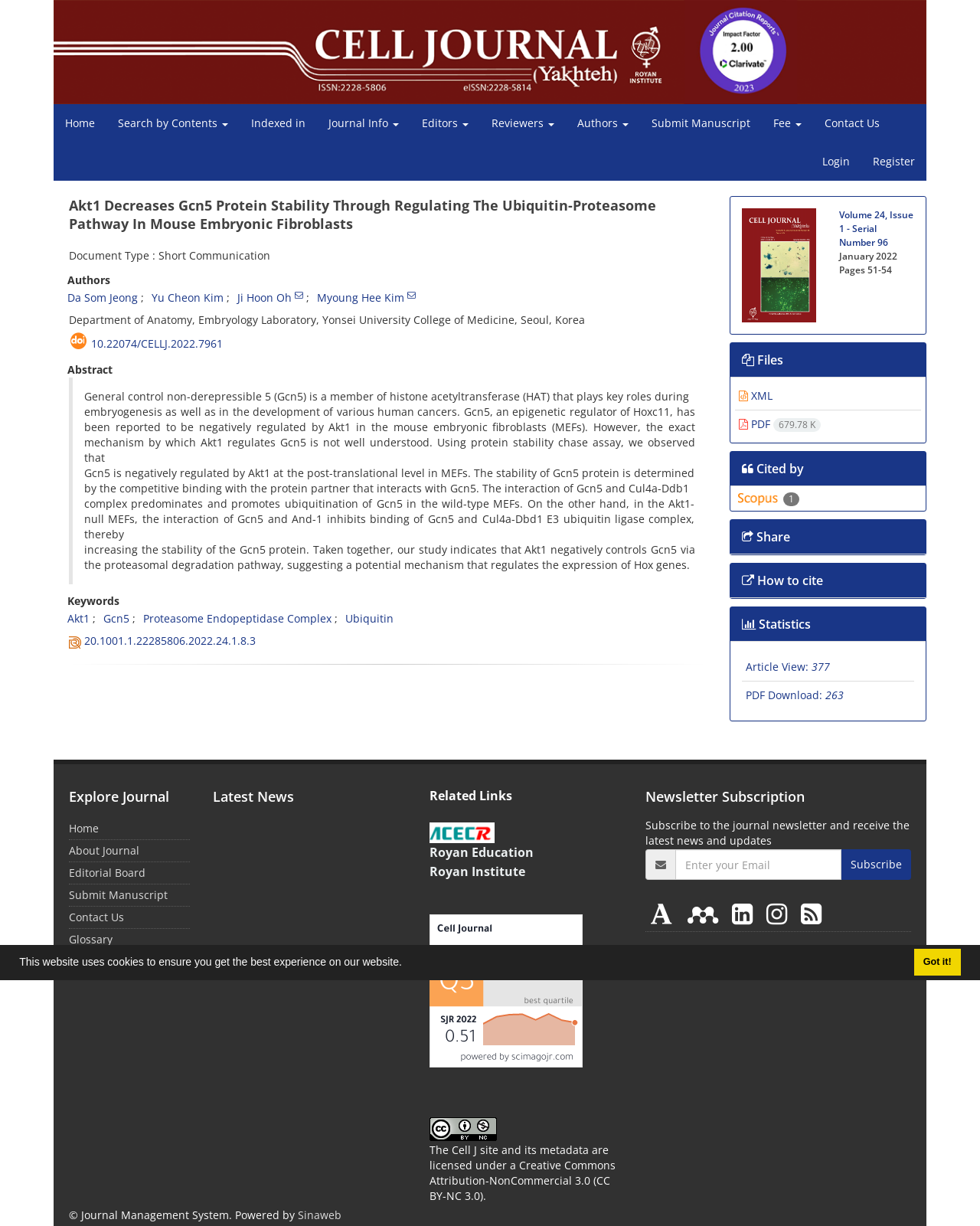Provide the bounding box coordinates for the specified HTML element described in this description: "3". The coordinates should be four float numbers ranging from 0 to 1, in the format [left, top, right, bottom].

None